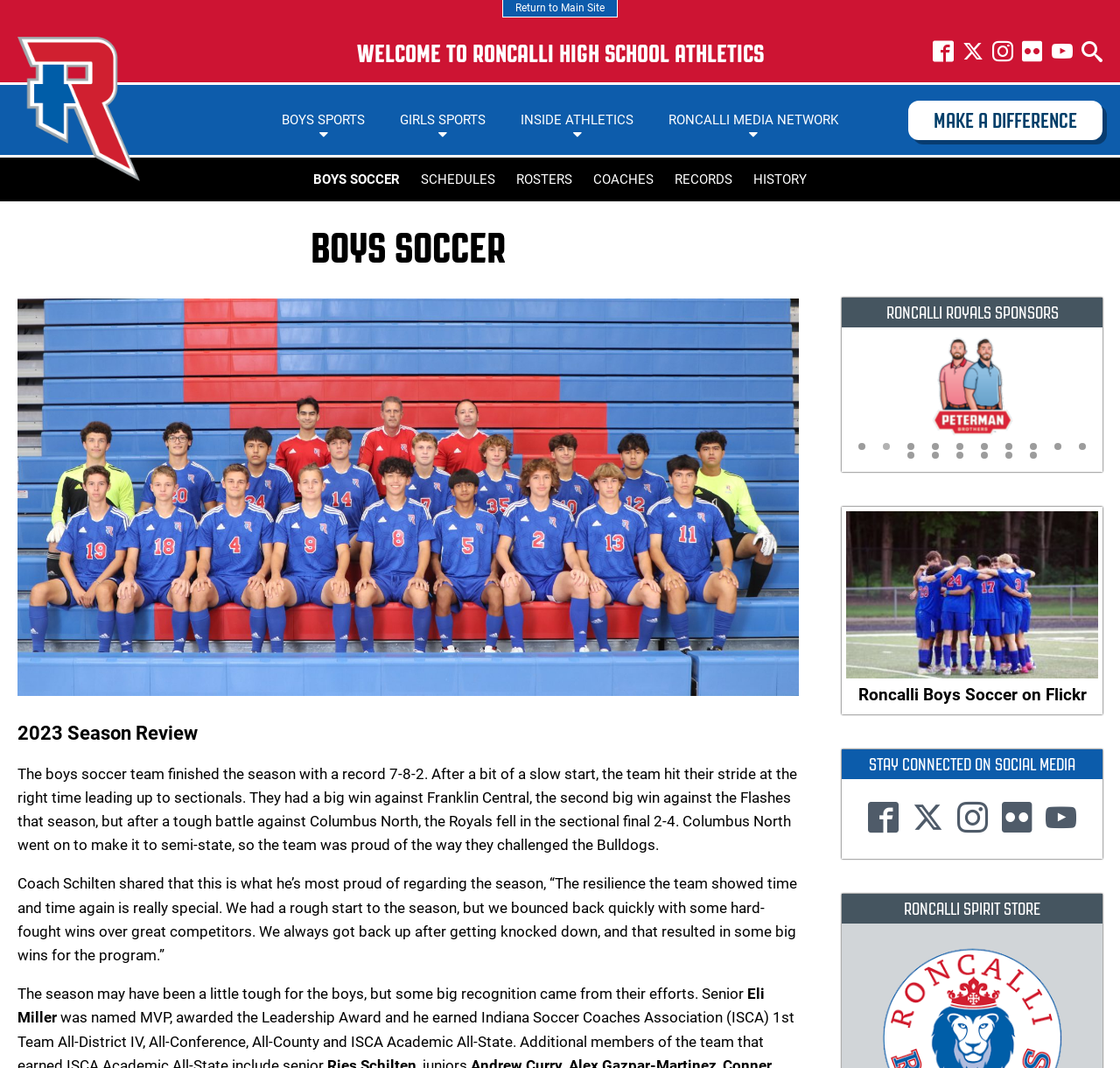Please predict the bounding box coordinates of the element's region where a click is necessary to complete the following instruction: "Check the 'RONCALLI ROYALS SPONSORS'". The coordinates should be represented by four float numbers between 0 and 1, i.e., [left, top, right, bottom].

[0.752, 0.279, 0.984, 0.306]